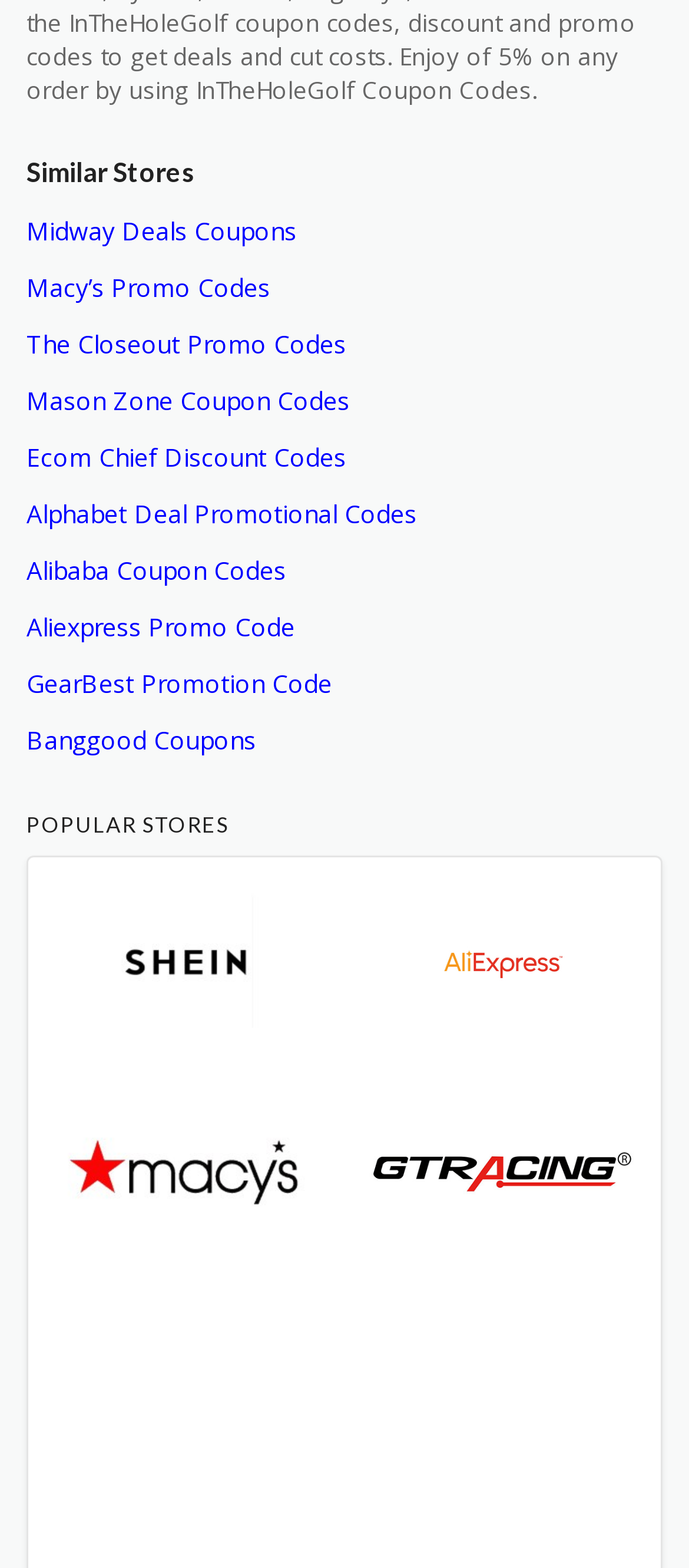What is the second store listed under 'POPULAR STORES'?
Look at the image and answer with only one word or phrase.

Aliexpress Coupon Codes